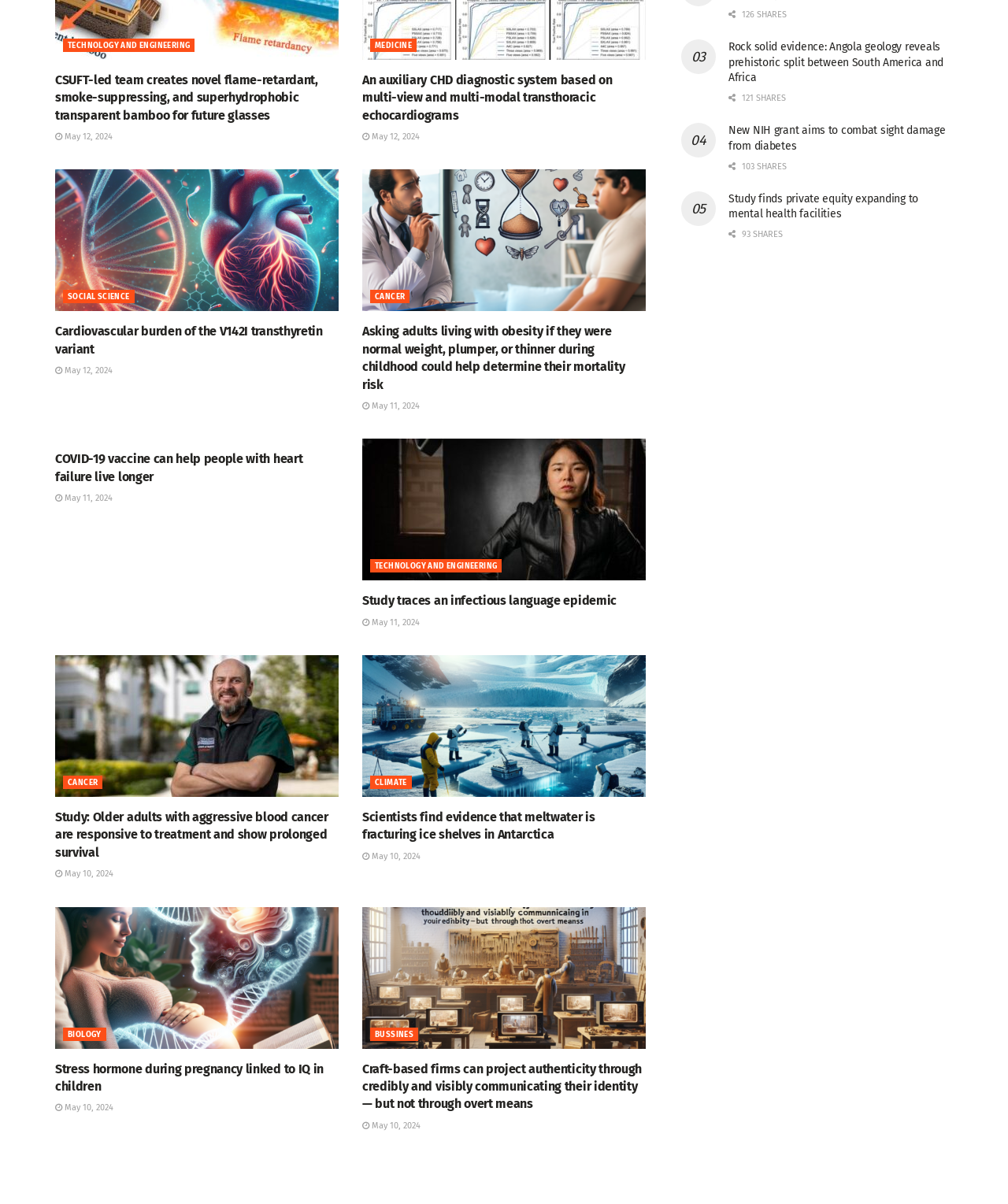Calculate the bounding box coordinates for the UI element based on the following description: "Share 48". Ensure the coordinates are four float numbers between 0 and 1, i.e., [left, top, right, bottom].

[0.723, 0.092, 0.766, 0.115]